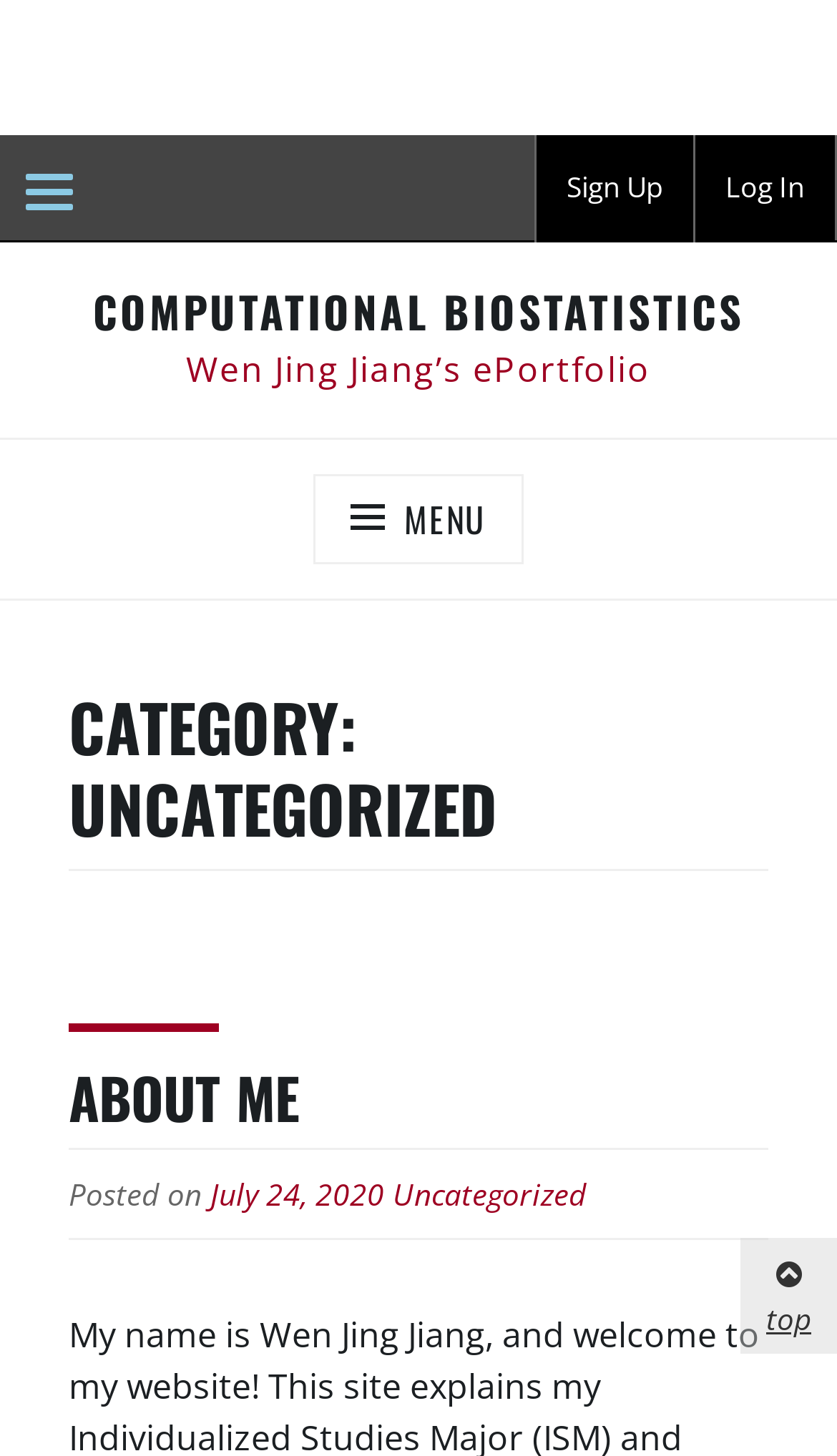Provide a brief response using a word or short phrase to this question:
What is the date of the 'ABOUT ME' post?

July 24, 2020